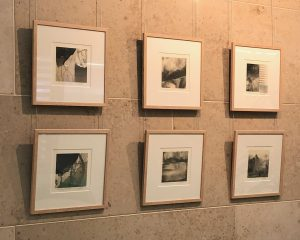Where is the solo showcase by Christine Sloman taking place?
Please answer the question as detailed as possible based on the image.

According to the caption, the solo showcase by Christine Sloman is being held at Atria One in Edinburgh, which is the location of the exhibition.